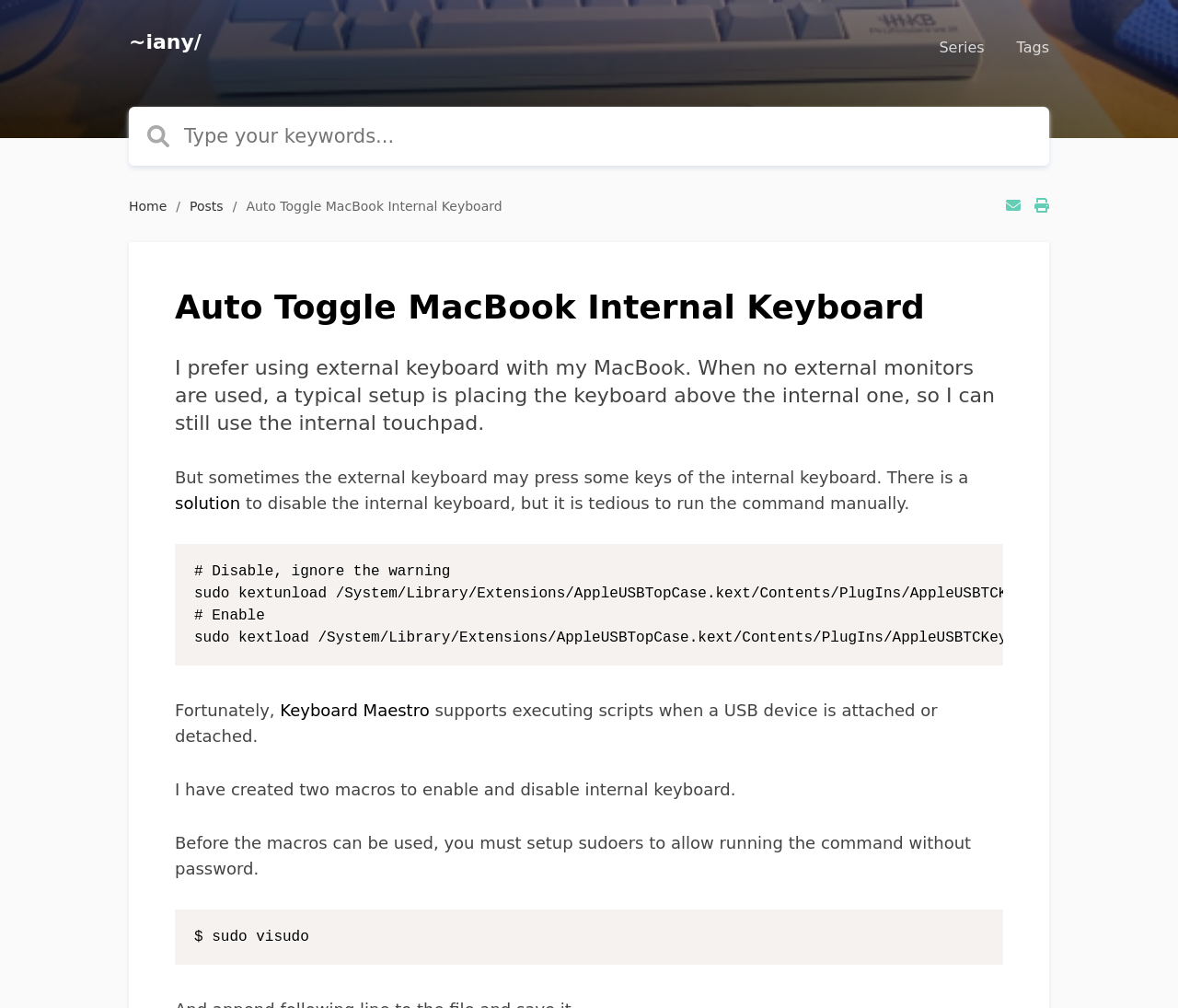Bounding box coordinates should be provided in the format (top-left x, top-left y, bottom-right x, bottom-right y) with all values between 0 and 1. Identify the bounding box for this UI element: Keyboard Maestro

[0.238, 0.695, 0.365, 0.714]